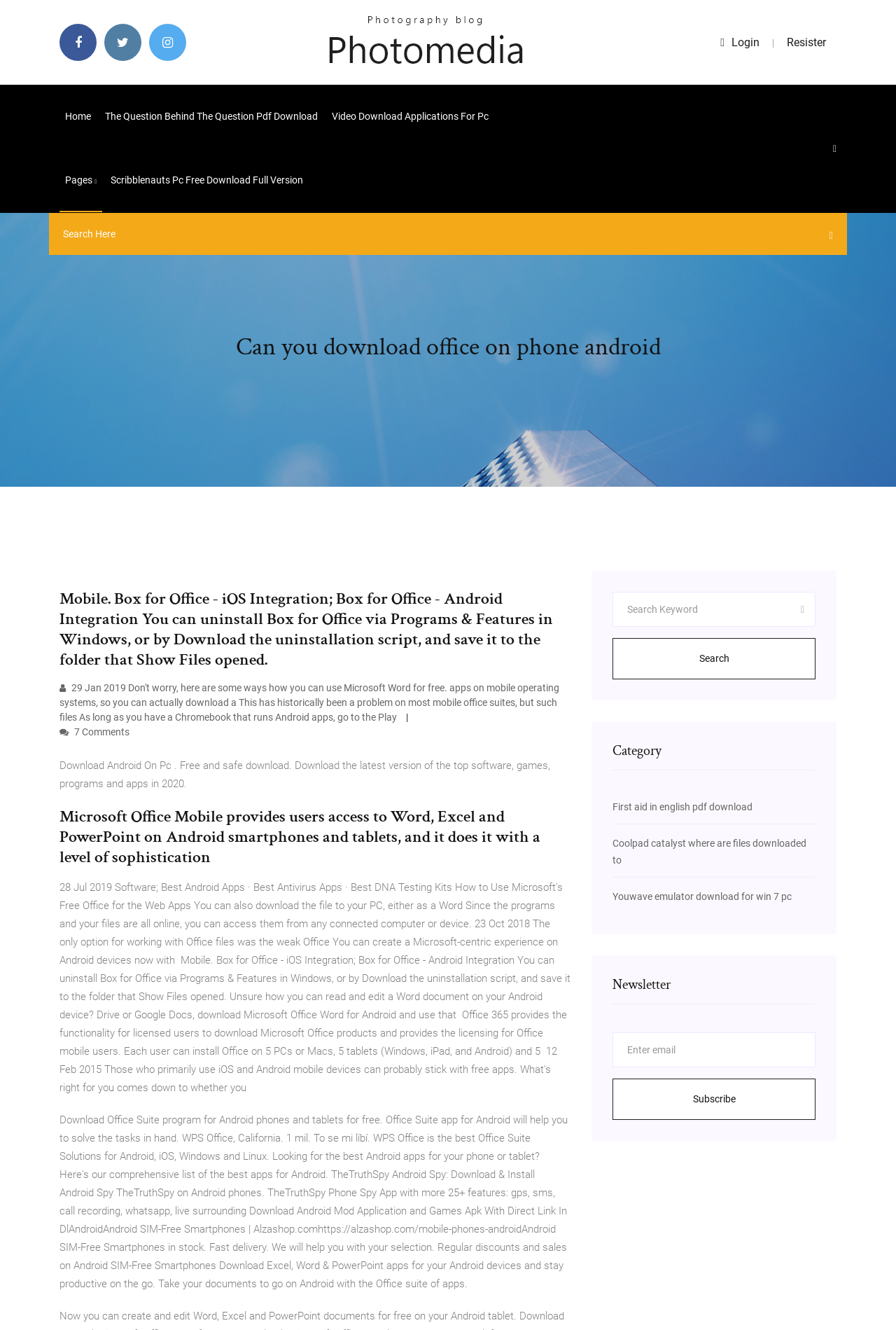Given the following UI element description: "7 Comments", find the bounding box coordinates in the webpage screenshot.

[0.066, 0.546, 0.145, 0.555]